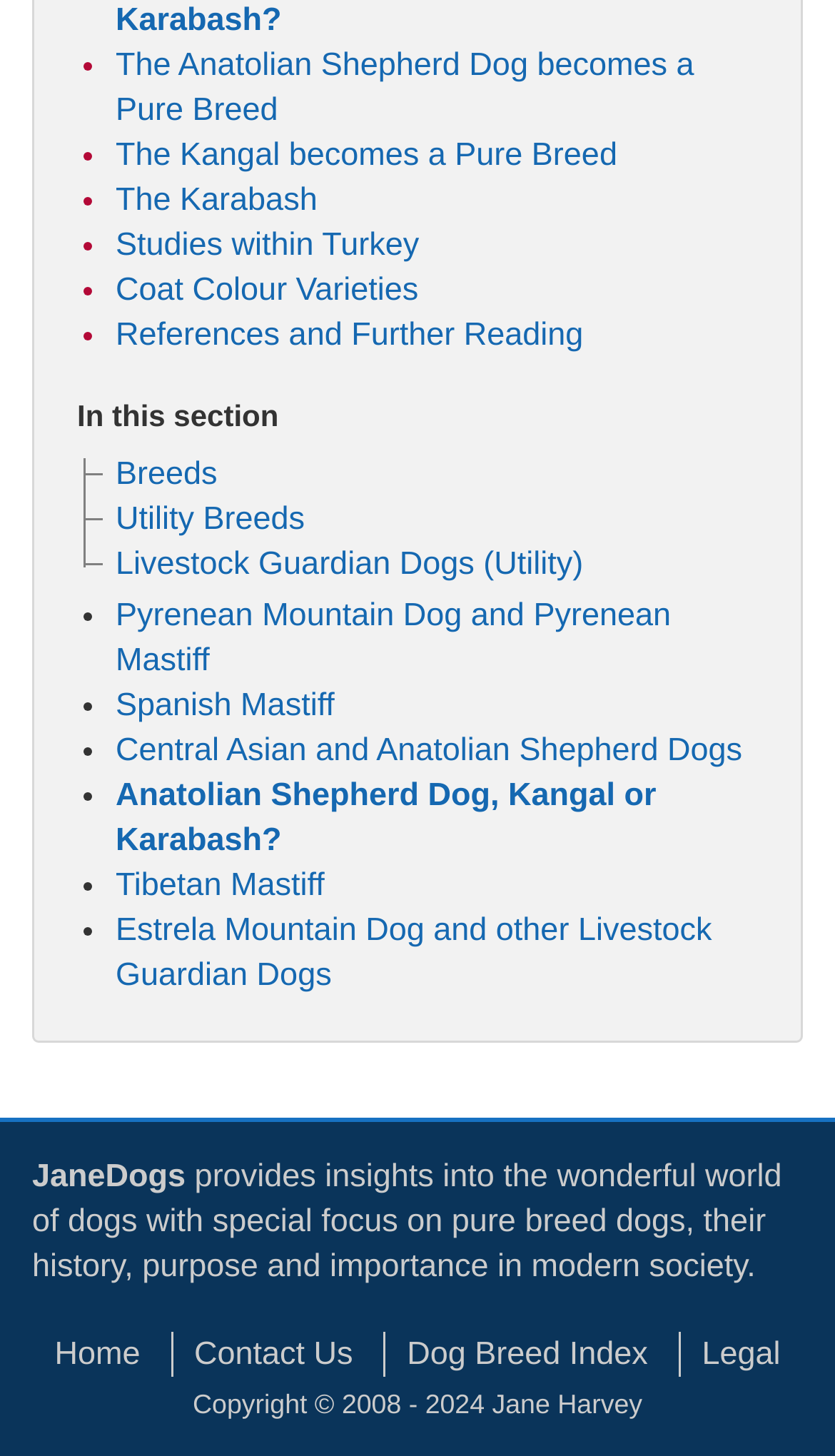Can you find the bounding box coordinates of the area I should click to execute the following instruction: "Click on 'The Anatolian Shepherd Dog becomes a Pure Breed'"?

[0.138, 0.032, 0.831, 0.088]